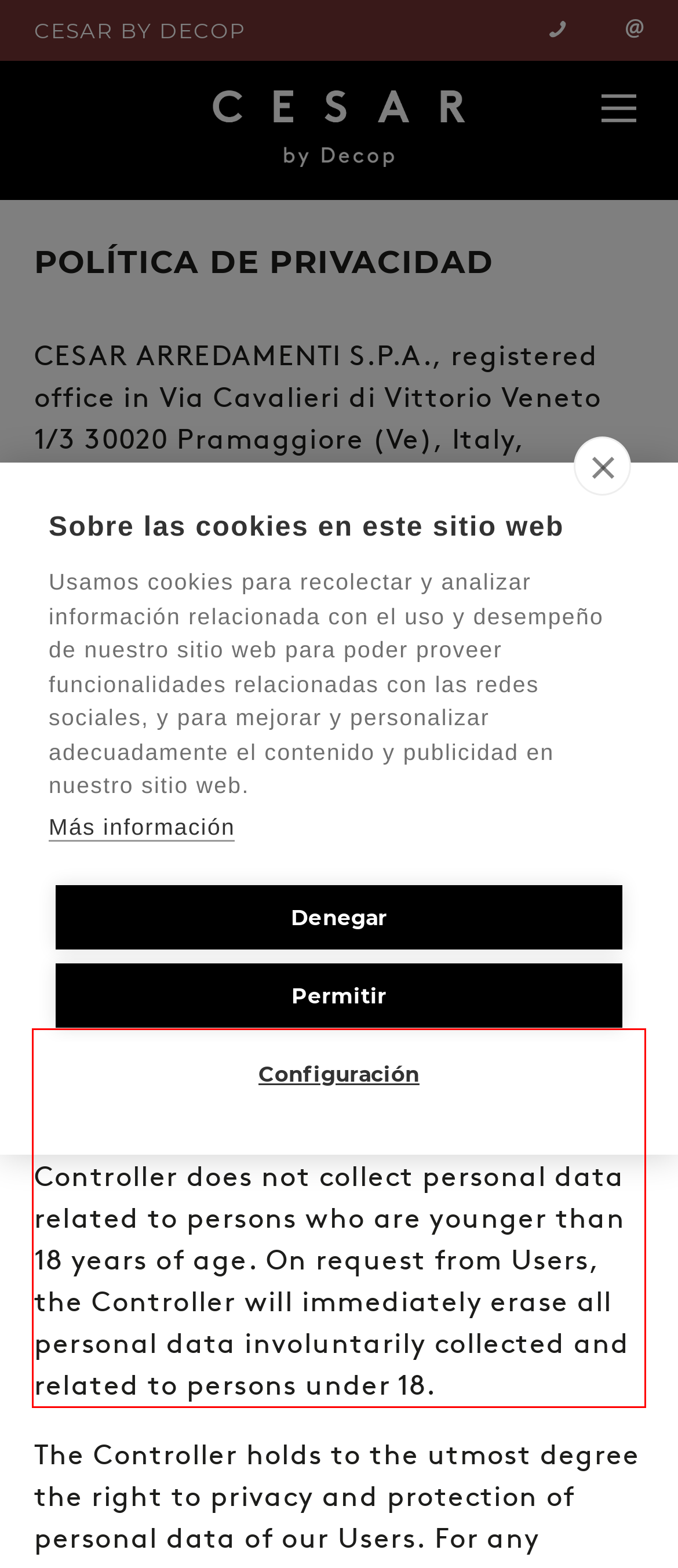You are provided with a screenshot of a webpage that includes a red bounding box. Extract and generate the text content found within the red bounding box.

This Site and any services offered through the Site are reserved for persons who are at least eighteen years of age. The Controller does not collect personal data related to persons who are younger than 18 years of age. On request from Users, the Controller will immediately erase all personal data involuntarily collected and related to persons under 18.